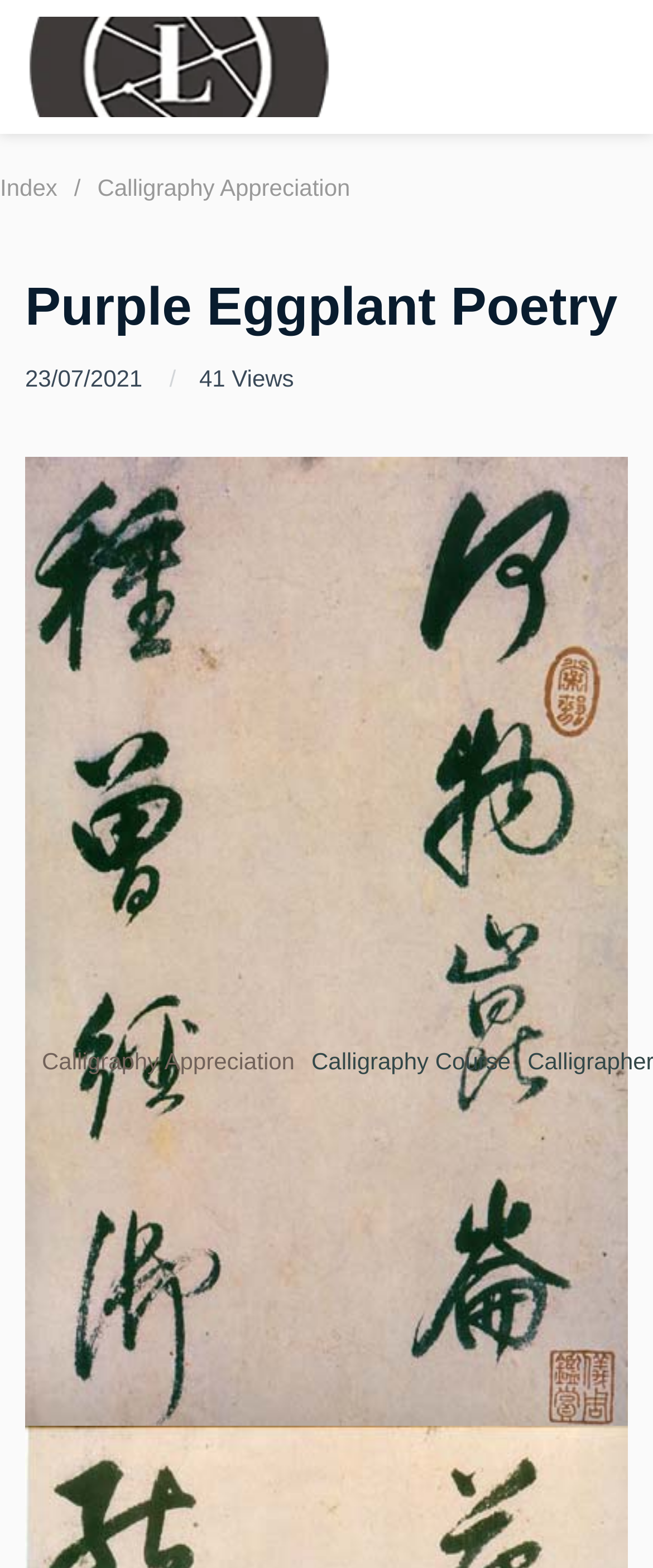Please reply to the following question with a single word or a short phrase:
How many links are there in the top navigation?

3